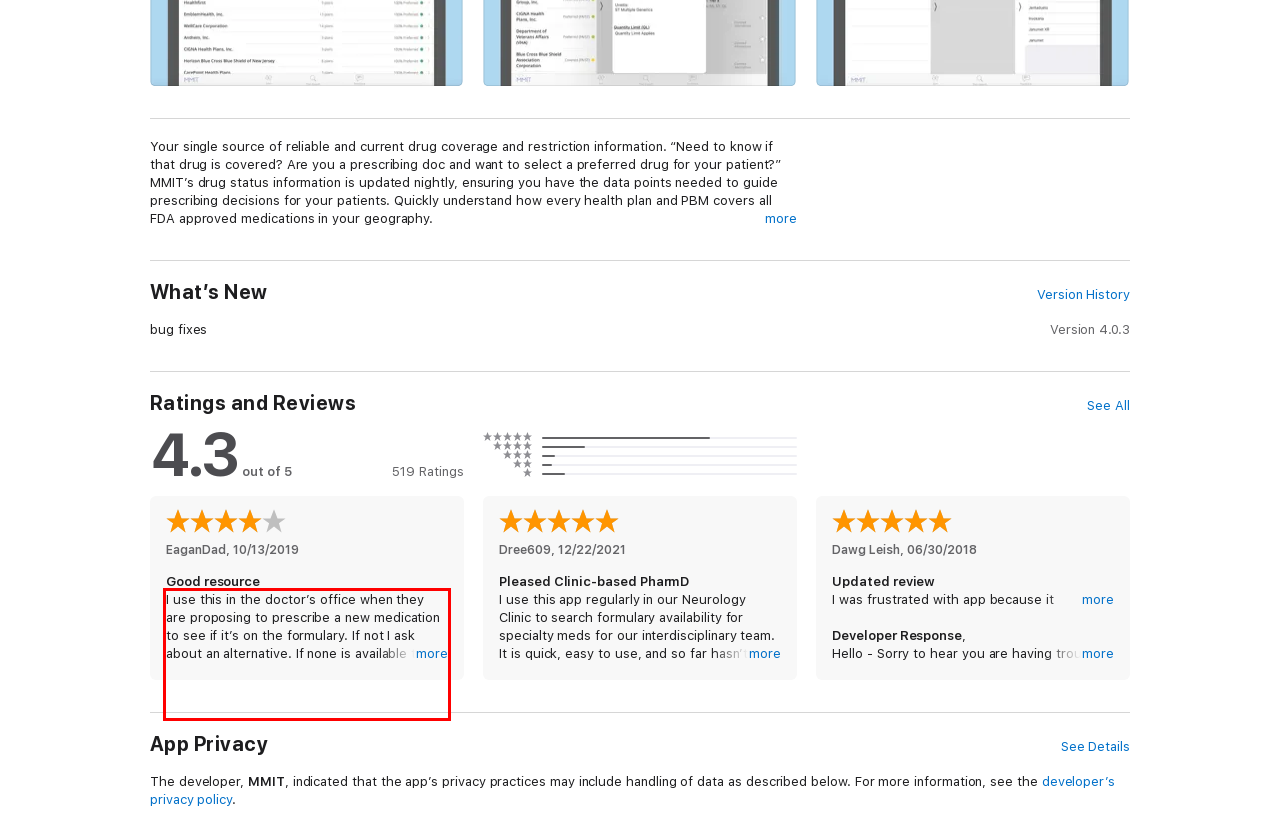Given a screenshot of a webpage containing a red bounding box, perform OCR on the text within this red bounding box and provide the text content.

I use this in the doctor’s office when they are proposing to prescribe a new medication to see if it’s on the formulary. If not I ask about an alternative. If none is available then I inform them a formulary exception will be required. I can also let them know that a prior authorization might be needed as well.